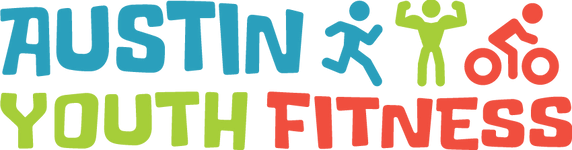Give a thorough explanation of the image.

The image showcases a vibrant and engaging logo for "Austin Youth Fitness." The design features the bold, colorful text of the brand name, with "AUSTIN" styled in bright blue, "YOUTH" in a fresh green, and "FITNESS" in an energetic red. Accompanying the text are playful icons representing physical activity: a figure in motion, one flexing muscles, and another riding a bicycle, all contributing to the theme of fitness and active living for youth. This logo emphasizes a fun and inclusive approach to fitness, appealing to younger audiences and promoting an active lifestyle in the Austin community.